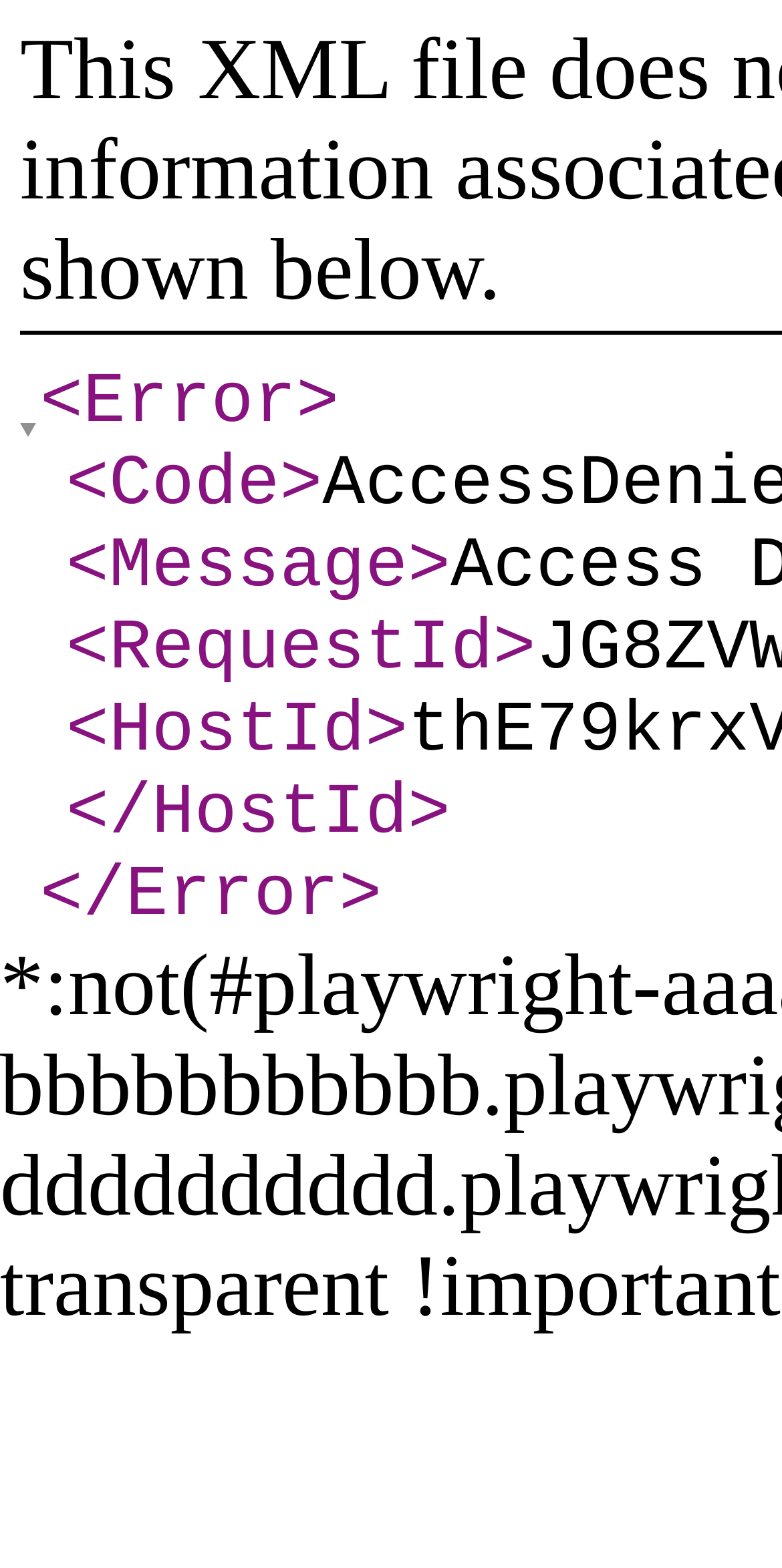How many '>' symbols are present?
Kindly answer the question with as much detail as you can.

There are two '>' symbols present, one with bounding box coordinates [0.379, 0.23, 0.433, 0.282] and another with bounding box coordinates [0.521, 0.492, 0.576, 0.545], both indicated by the StaticText elements with OCR text '>'.